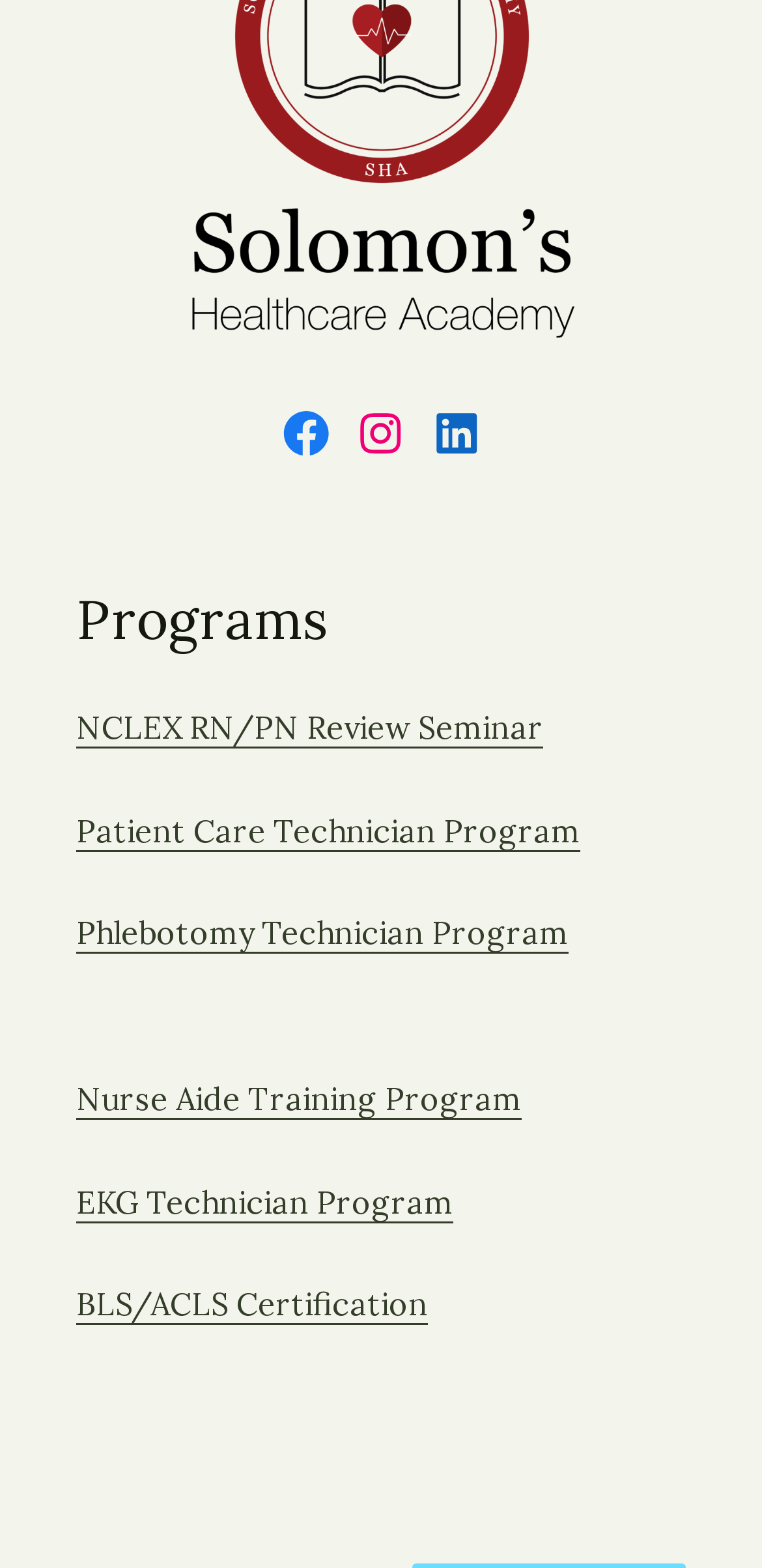What is the heading above the program list?
Using the image as a reference, answer with just one word or a short phrase.

Programs